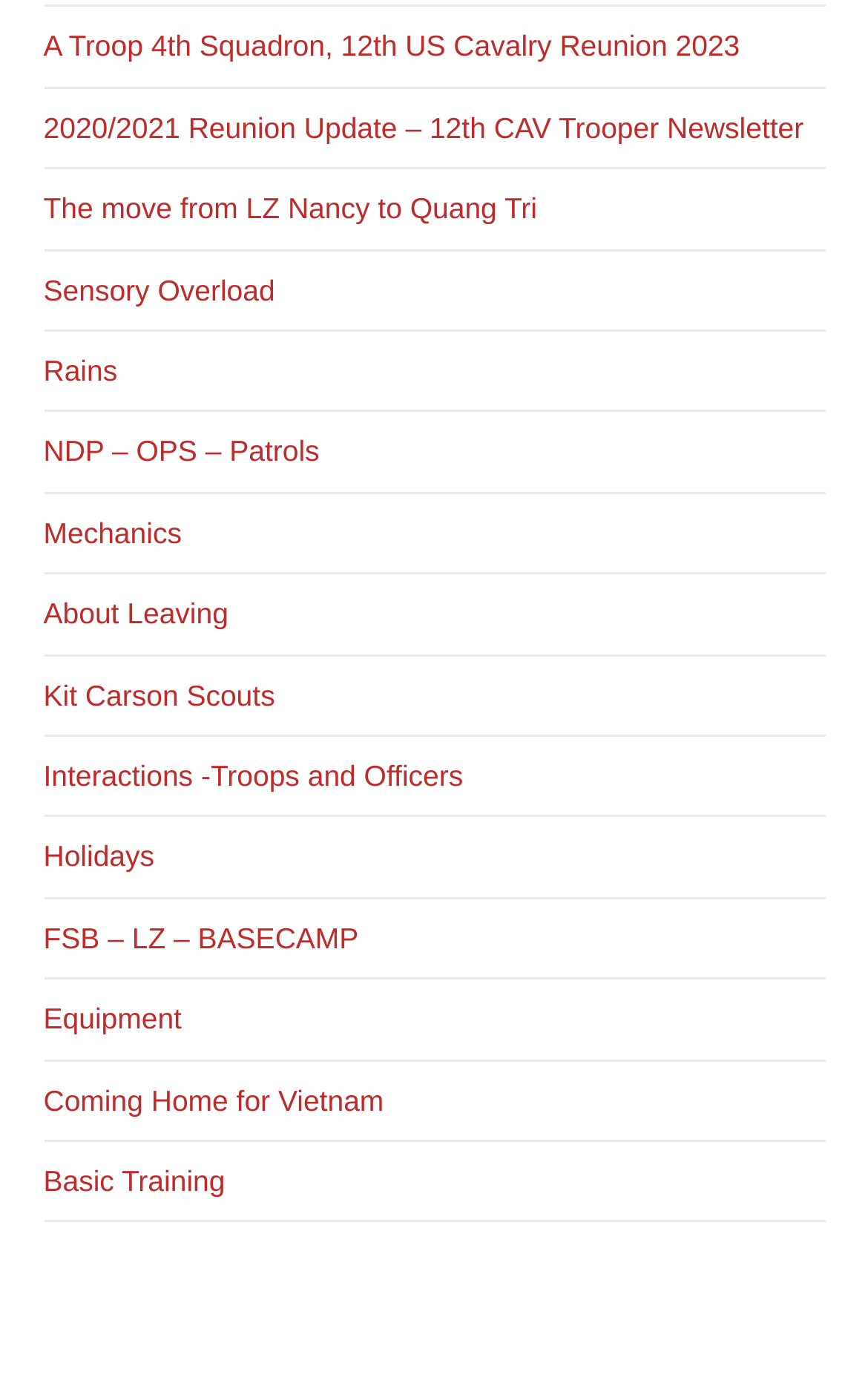Is the webpage related to a specific military unit?
Offer a detailed and full explanation in response to the question.

The first link on the webpage mentions 'A Troop 4th Squadron, 12th US Cavalry Reunion 2023', which suggests that the webpage is related to a specific military unit, namely the 4th Squadron, 12th US Cavalry.